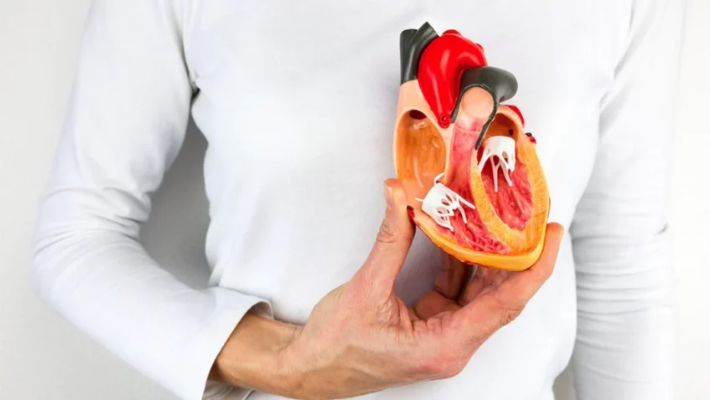Describe the scene depicted in the image with great detail.

The image depicts a person holding a detailed anatomical model of a human heart, showcasing its intricate structure. The model displays various elements such as the chambers, valves, and arteries in vivid colors, emphasizing the heart's role in the circulatory system. The individual is wearing a simple white long-sleeve shirt, with a focus on their hand gripping the model, which appears to be educational in nature. This visual aids in understanding conditions related to cardiovascular health, such as arteriosclerosis, the topic of the broader context around this image. This model serves as a helpful tool for discussions about heart health, symptoms, and preventive measures related to arteriosclerosis.